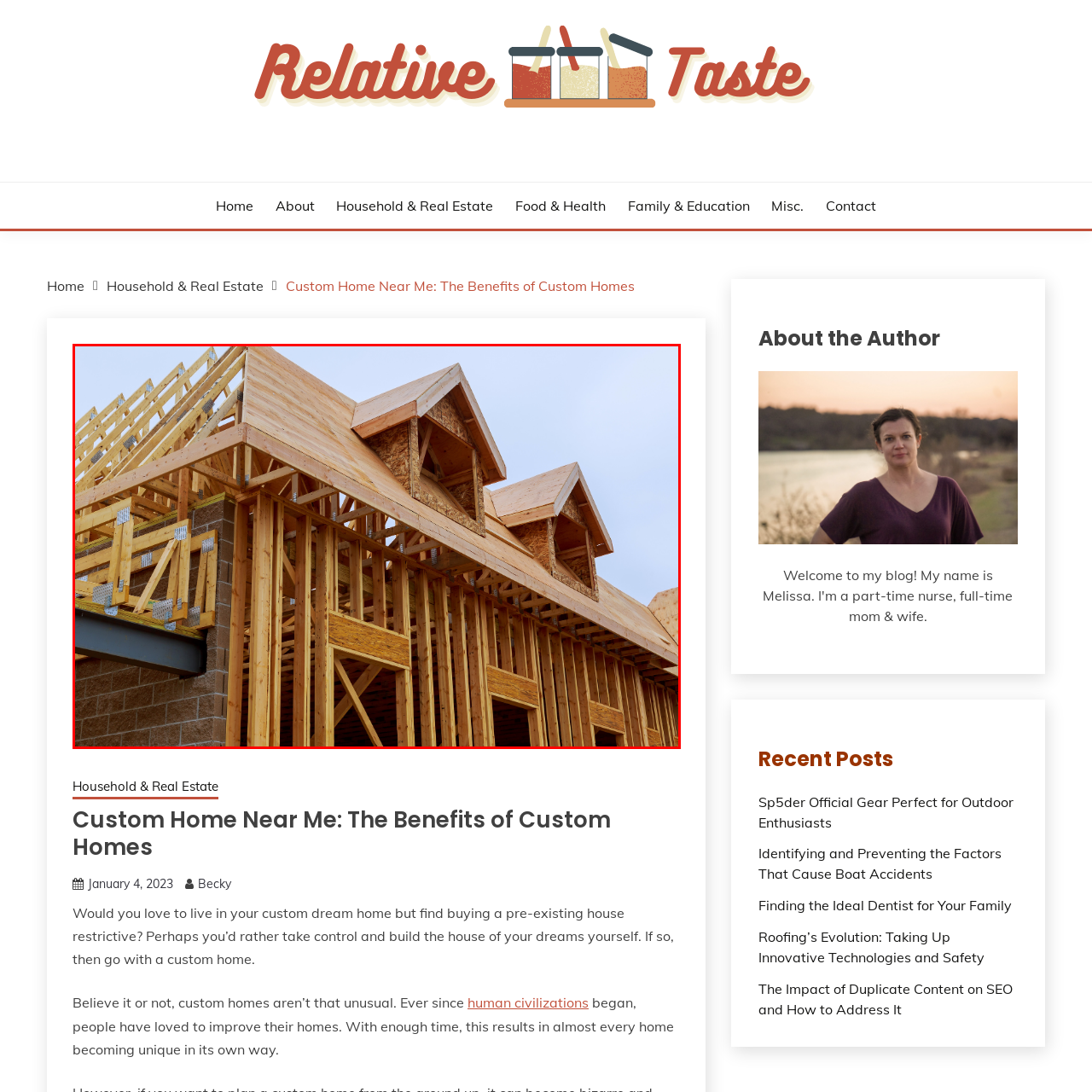Examine the image highlighted by the red boundary, What materials are used in the construction of the home? Provide your answer in a single word or phrase.

Raw materials